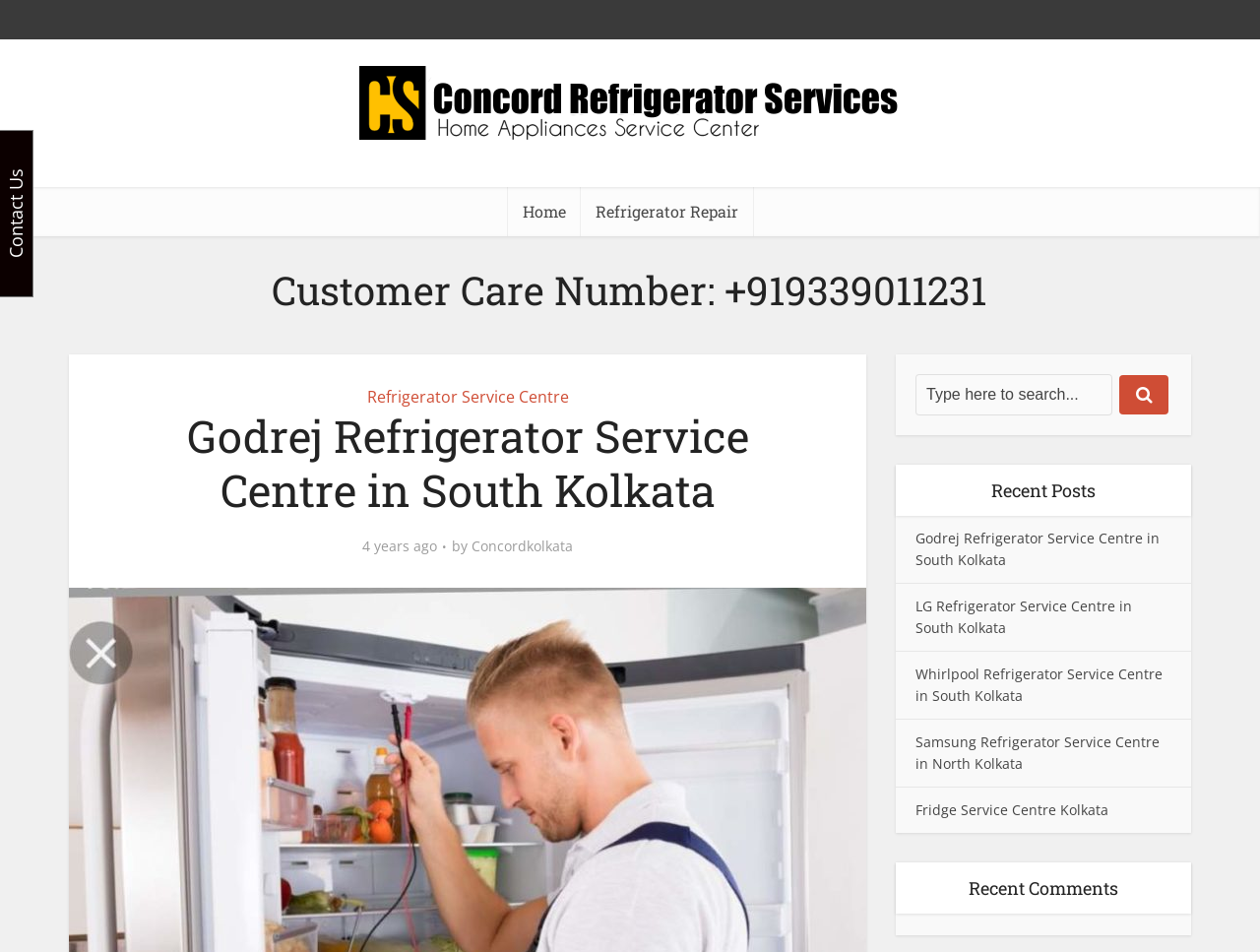What is the main heading displayed on the webpage? Please provide the text.

Godrej Refrigerator Service Centre in South Kolkata